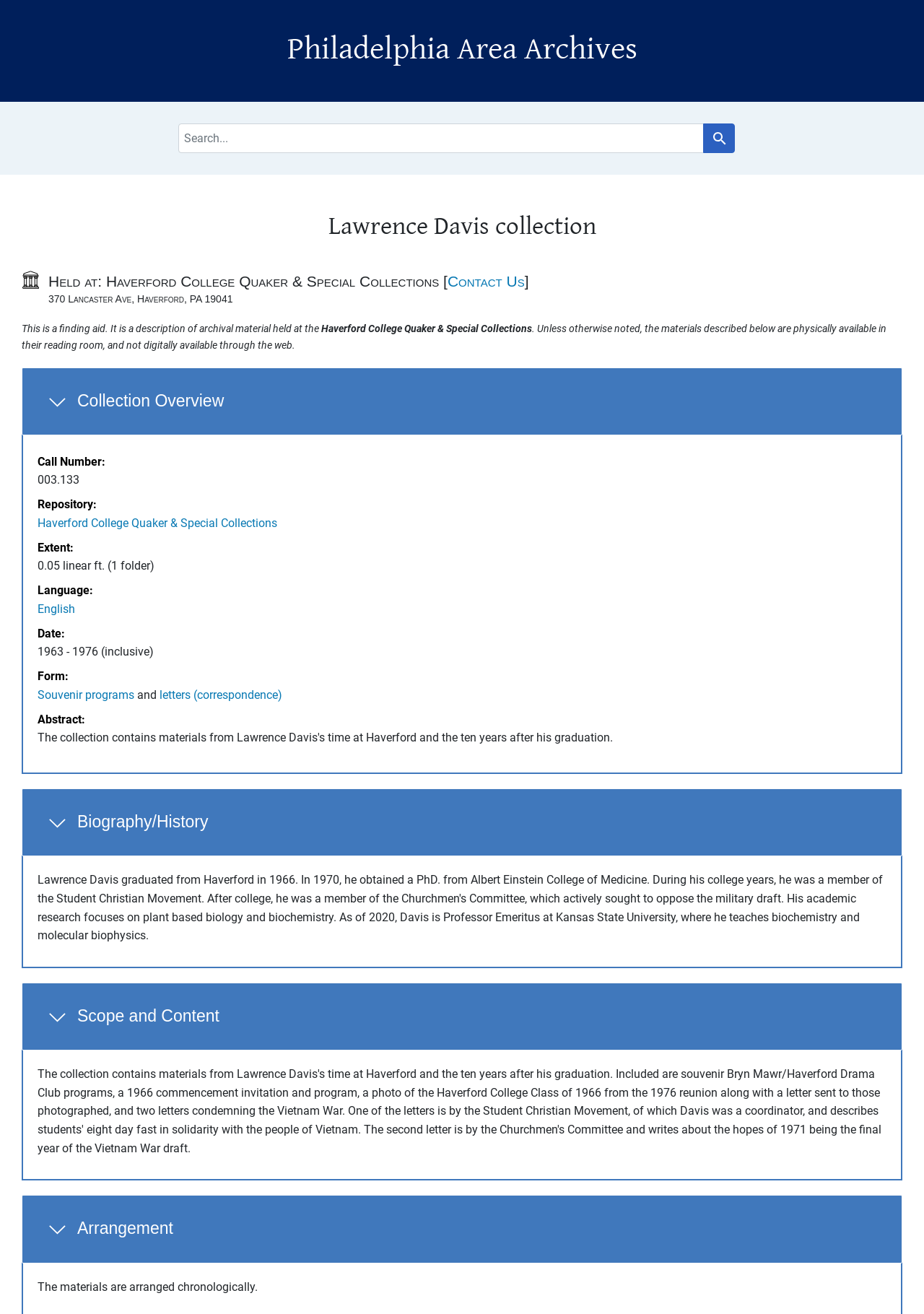Return the bounding box coordinates of the UI element that corresponds to this description: "Arrangement". The coordinates must be given as four float numbers in the range of 0 and 1, [left, top, right, bottom].

[0.023, 0.909, 0.977, 0.961]